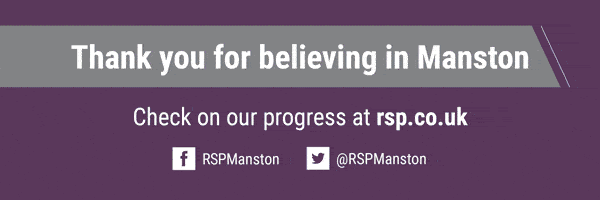Explain the image in a detailed and thorough manner.

The image features a banner expressing gratitude to supporters of the Manston project. The text prominently states, "Thank you for believing in Manston," conveying appreciation to the community or stakeholders involved. Below this message, there is an encouragement to "Check on our progress at rsp.co.uk," inviting viewers to stay informed about updates. At the bottom, social media icons for Facebook and Twitter are displayed, along with the handles "RSPManston" and "@RSPManston," emphasizing the project's online presence and encouraging engagement on social platforms. The overall design utilizes a clean, modern aesthetic with a purple background, creating a visually appealing call to action.